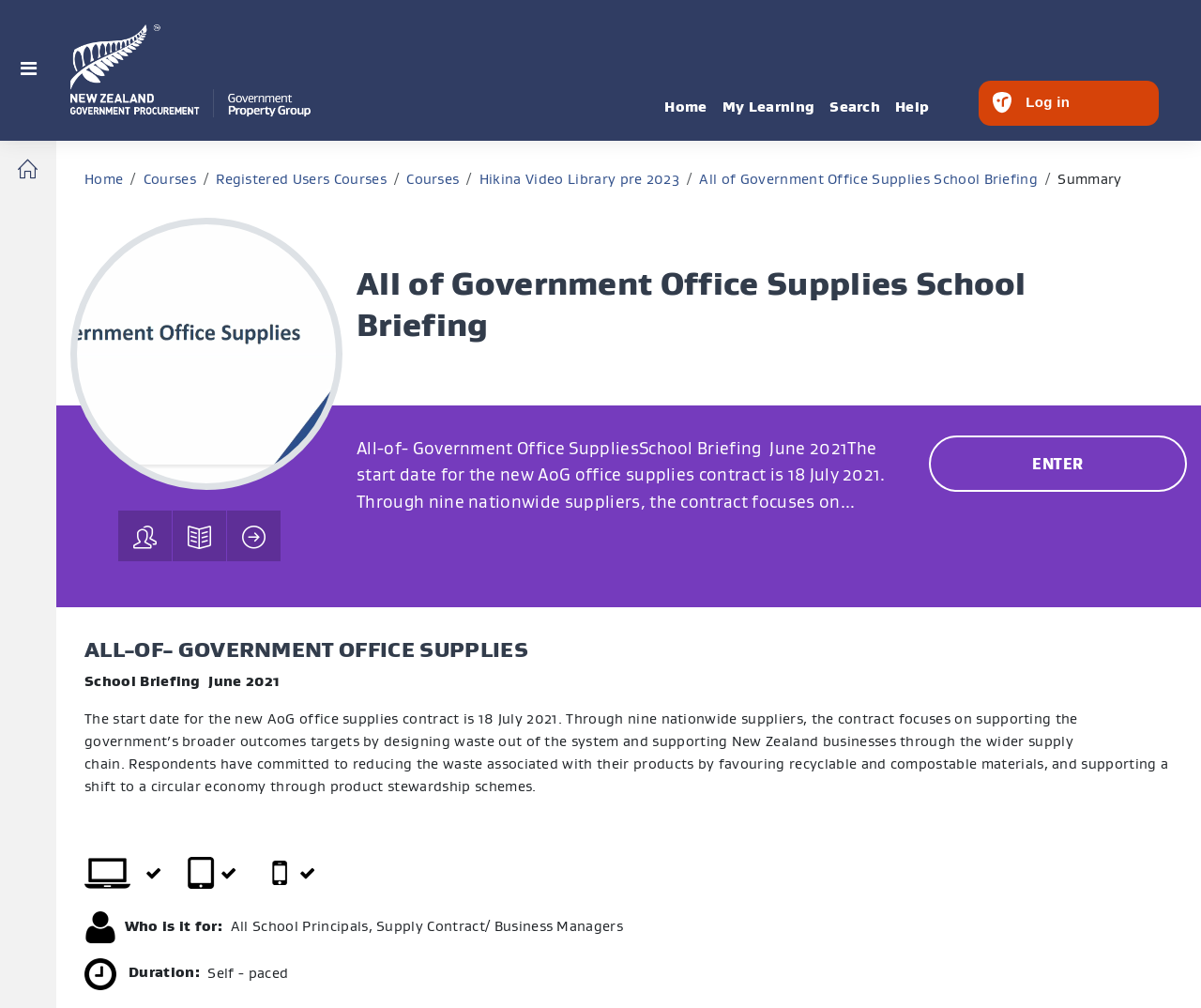Locate the bounding box coordinates of the clickable area to execute the instruction: "Click the 'ENTER' button". Provide the coordinates as four float numbers between 0 and 1, represented as [left, top, right, bottom].

[0.773, 0.432, 0.988, 0.488]